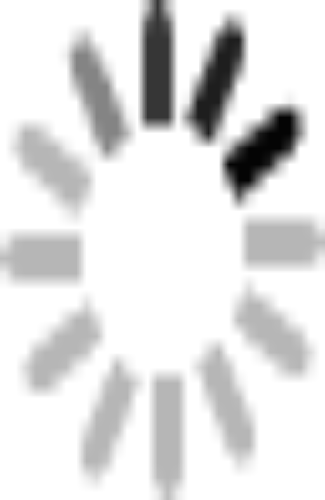What process has the steel wire undergone?
Examine the image closely and answer the question with as much detail as possible.

The steel wire has undergone hot-dip galvanization, which ensures enhanced resistance to corrosion, making the fence durable and suitable for various environmental conditions.